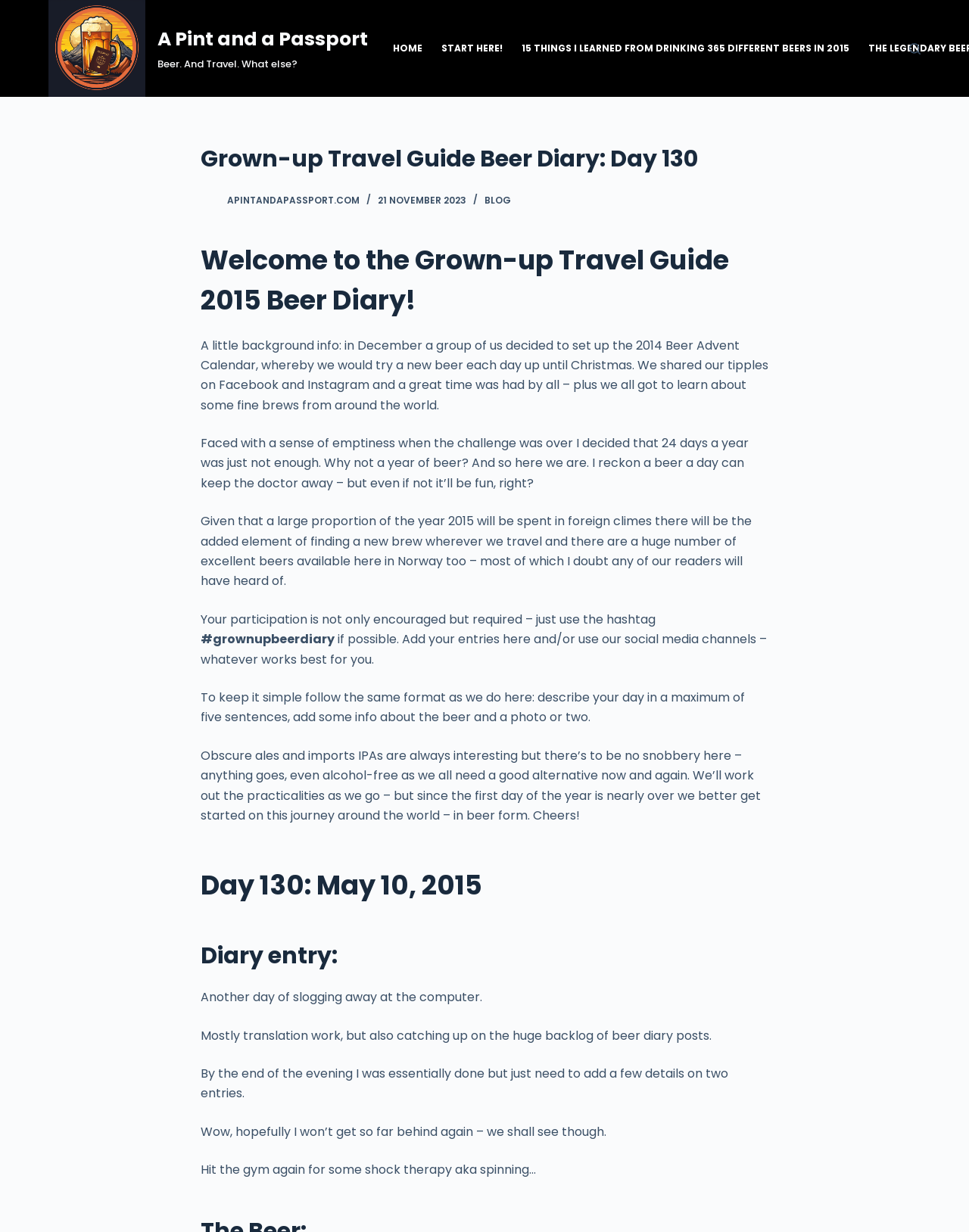What is the name of the website?
Answer the question with a detailed and thorough explanation.

I determined the answer by looking at the logo and link at the top of the webpage, which says 'A Pint and a Passport'.